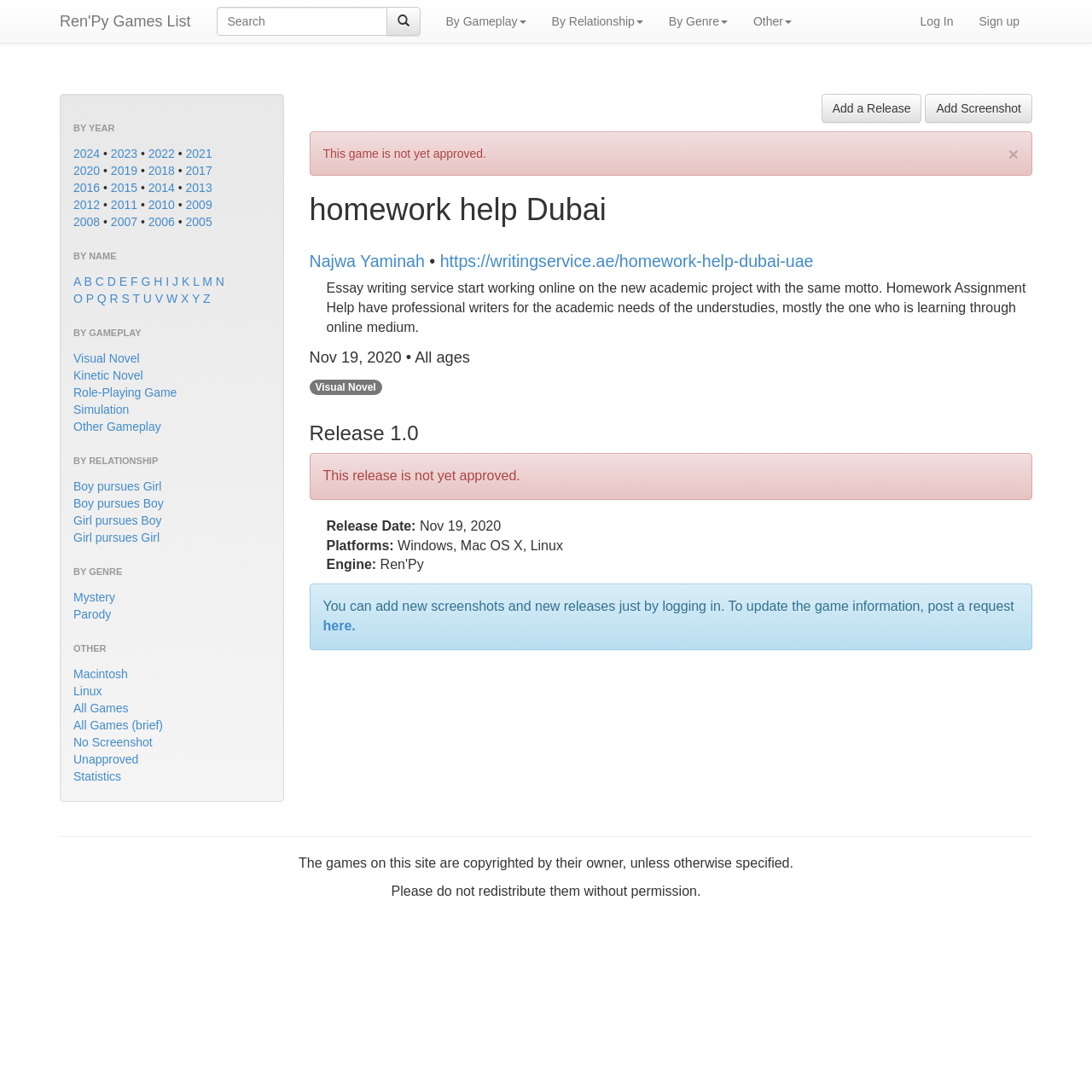Using the information from the screenshot, answer the following question thoroughly:
How many links are listed under 'BY GENRE'?

The 'BY GENRE' section lists two links, 'Mystery' and 'Parody', which are two different genres of games. This suggests that the webpage provides a limited but diverse selection of game genres.